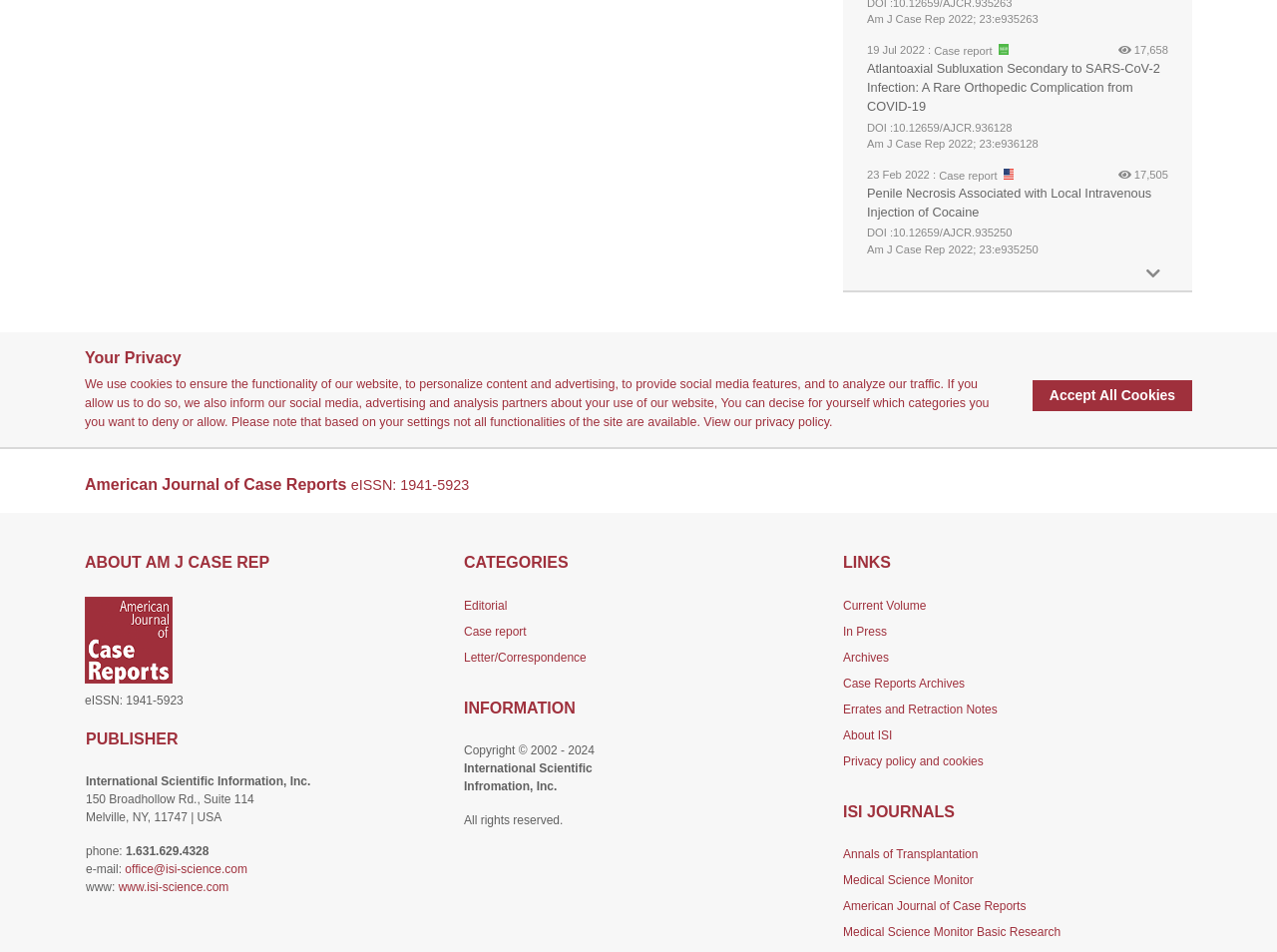Calculate the bounding box coordinates for the UI element based on the following description: "American Journal of Case Reports". Ensure the coordinates are four float numbers between 0 and 1, i.e., [left, top, right, bottom].

[0.66, 0.944, 0.803, 0.959]